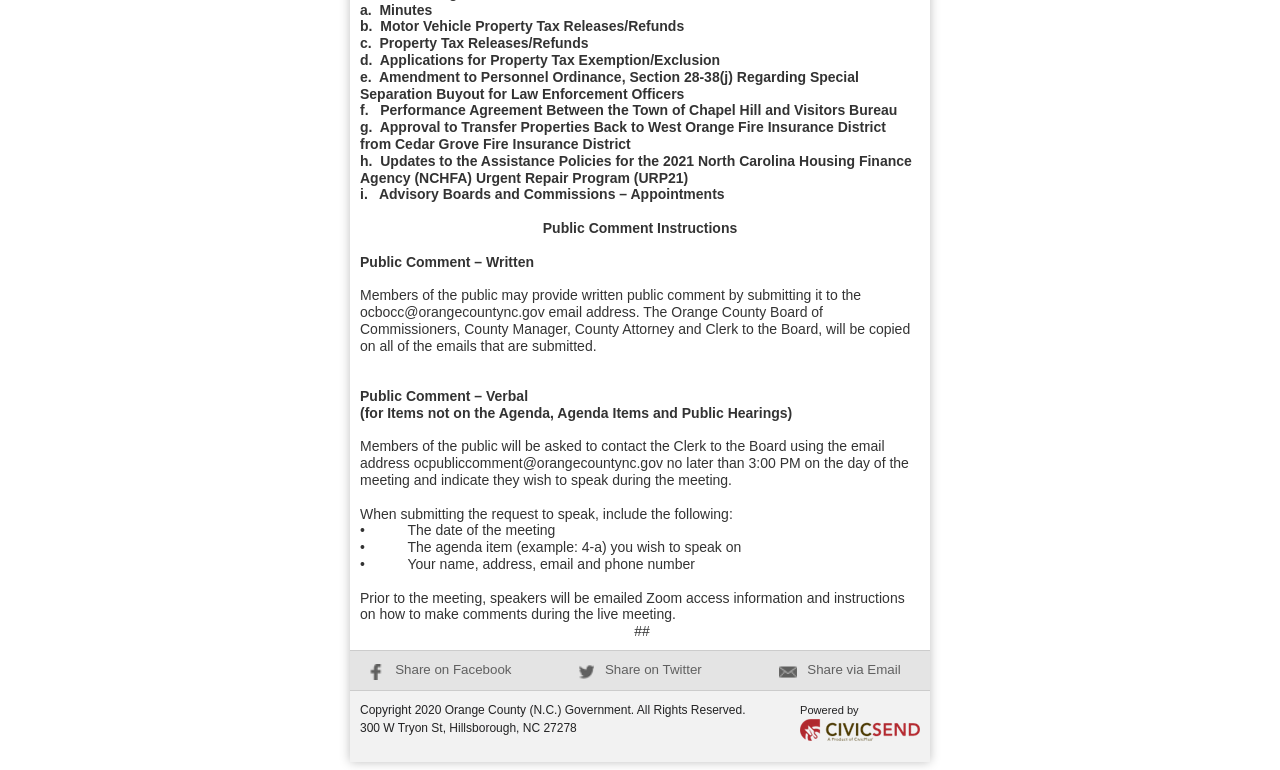Use a single word or phrase to answer the question:
How can members of the public provide written public comment?

By submitting to ocbocc@orangecountync.gov email